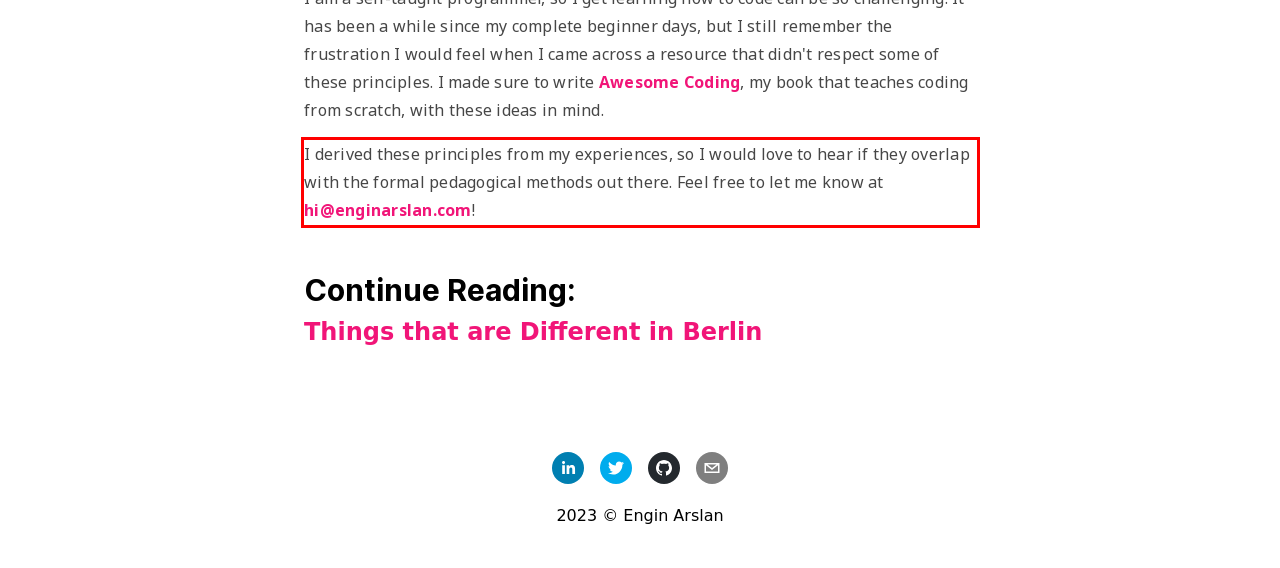Analyze the webpage screenshot and use OCR to recognize the text content in the red bounding box.

I derived these principles from my experiences, so I would love to hear if they overlap with the formal pedagogical methods out there. Feel free to let me know at hi@enginarslan.com!